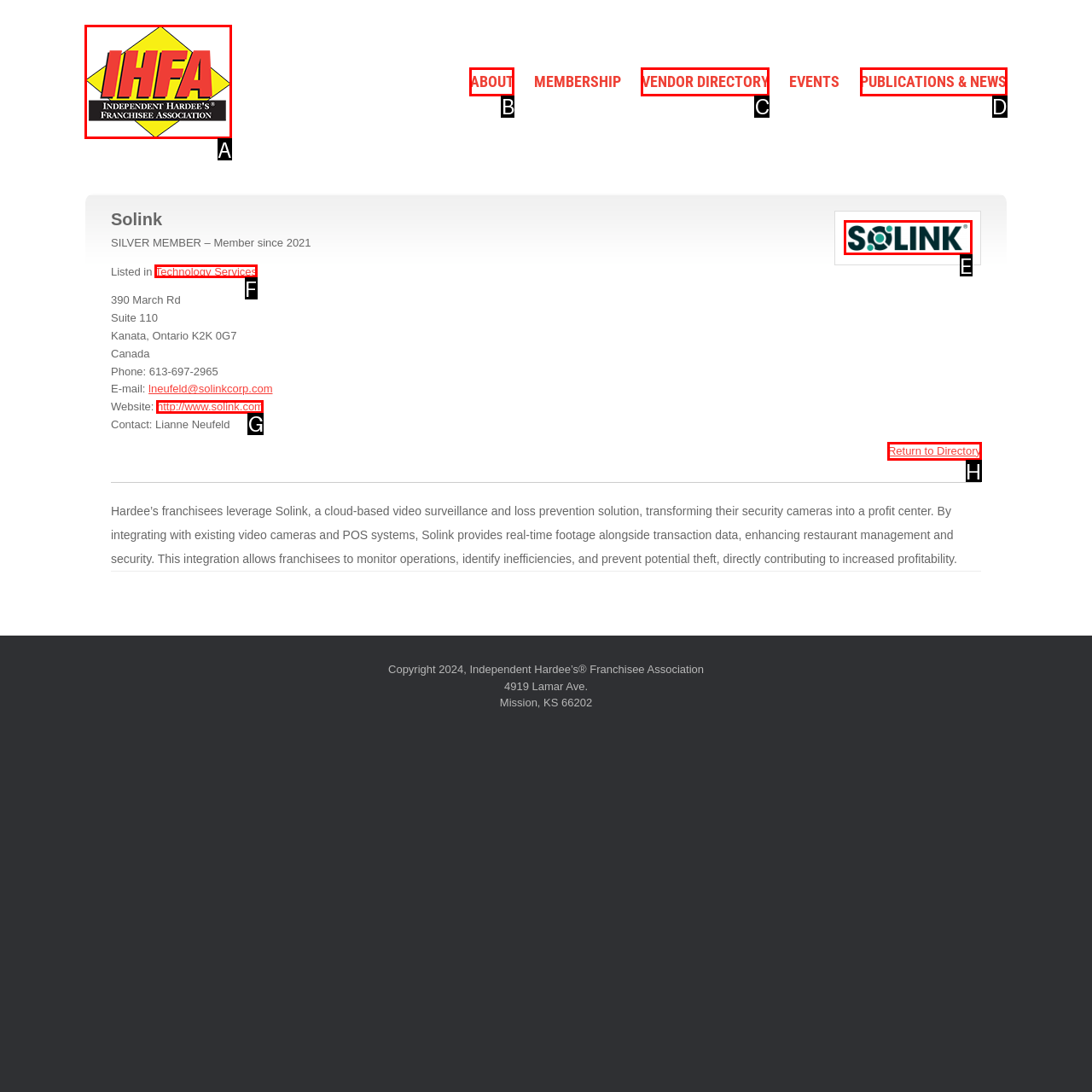Tell me which option I should click to complete the following task: Click the IHFA Logo
Answer with the option's letter from the given choices directly.

A